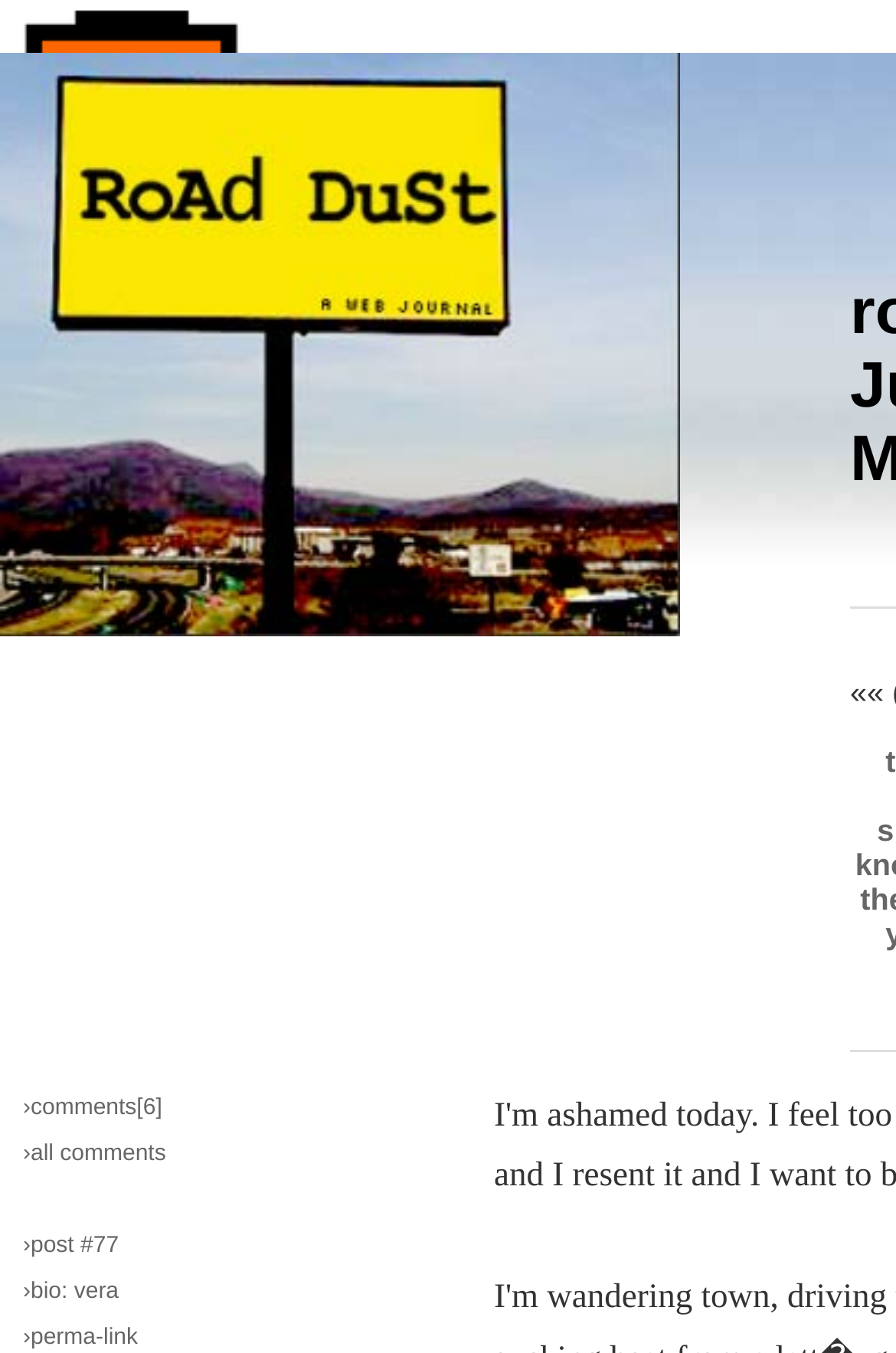How many sub-links are in the second navigation link?
Answer with a single word or phrase by referring to the visual content.

5